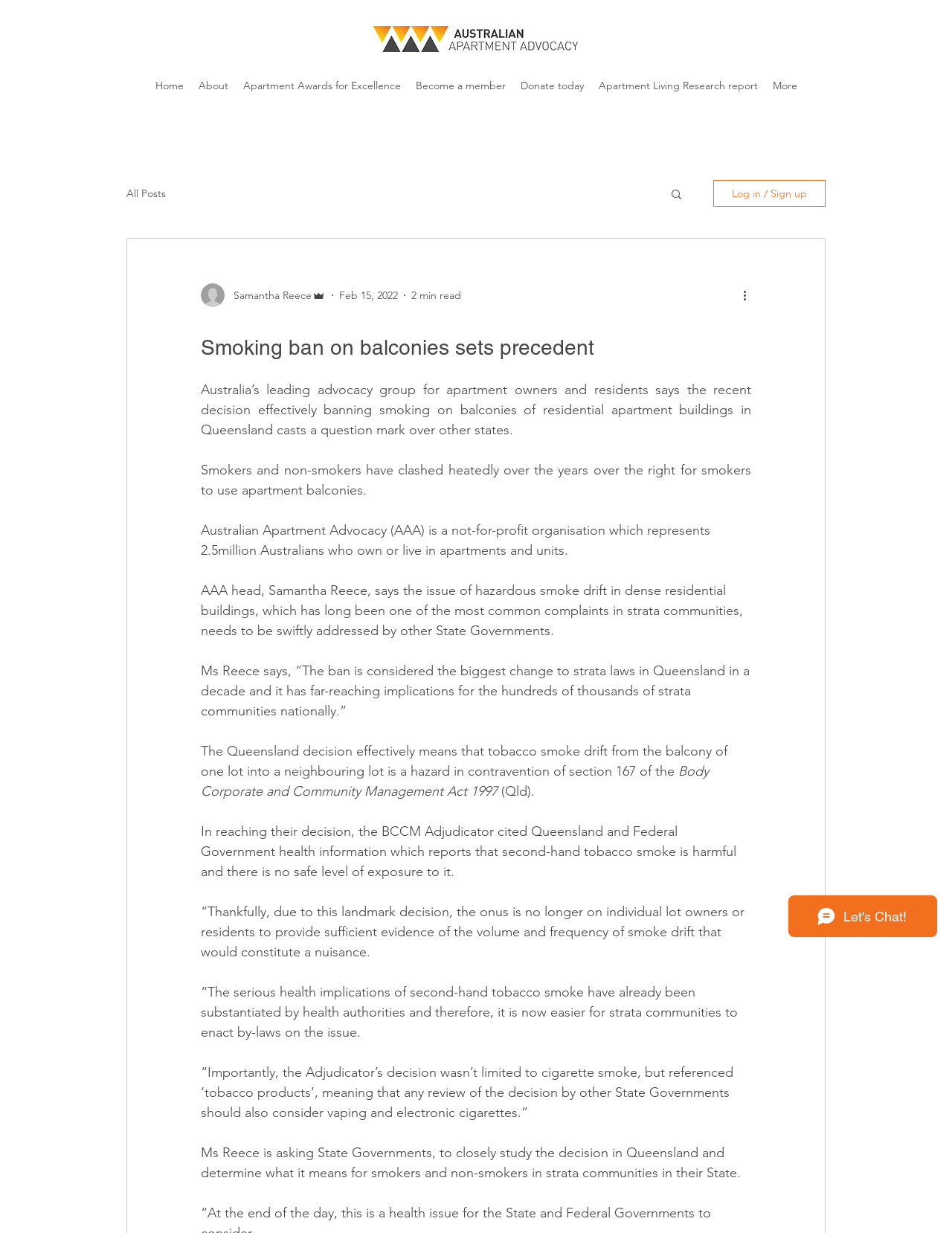Please give the bounding box coordinates of the area that should be clicked to fulfill the following instruction: "Read more about the blog post". The coordinates should be in the format of four float numbers from 0 to 1, i.e., [left, top, right, bottom].

[0.778, 0.232, 0.797, 0.247]